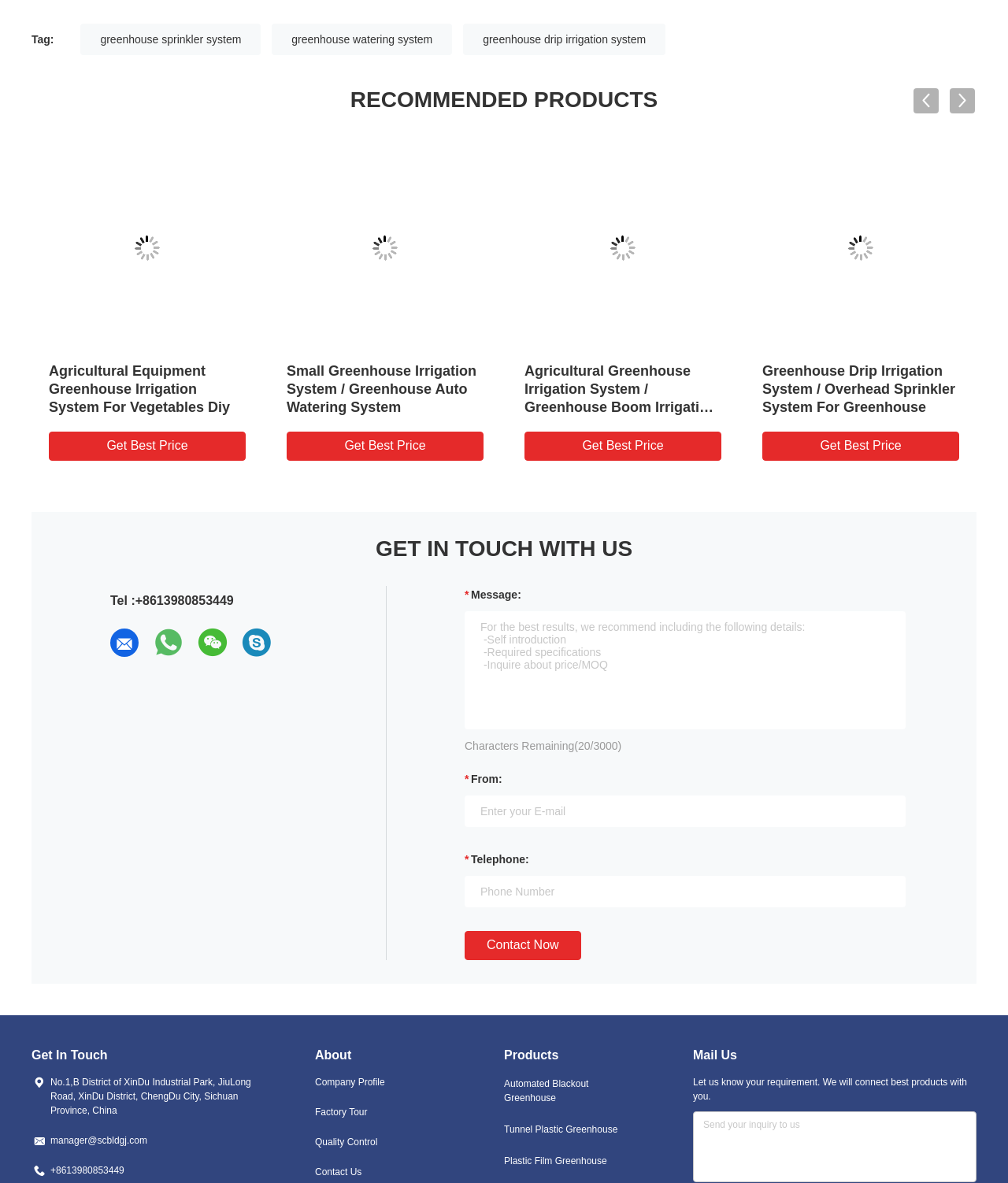Please answer the following question using a single word or phrase: What is the recommended product category?

Greenhouse Irrigation System